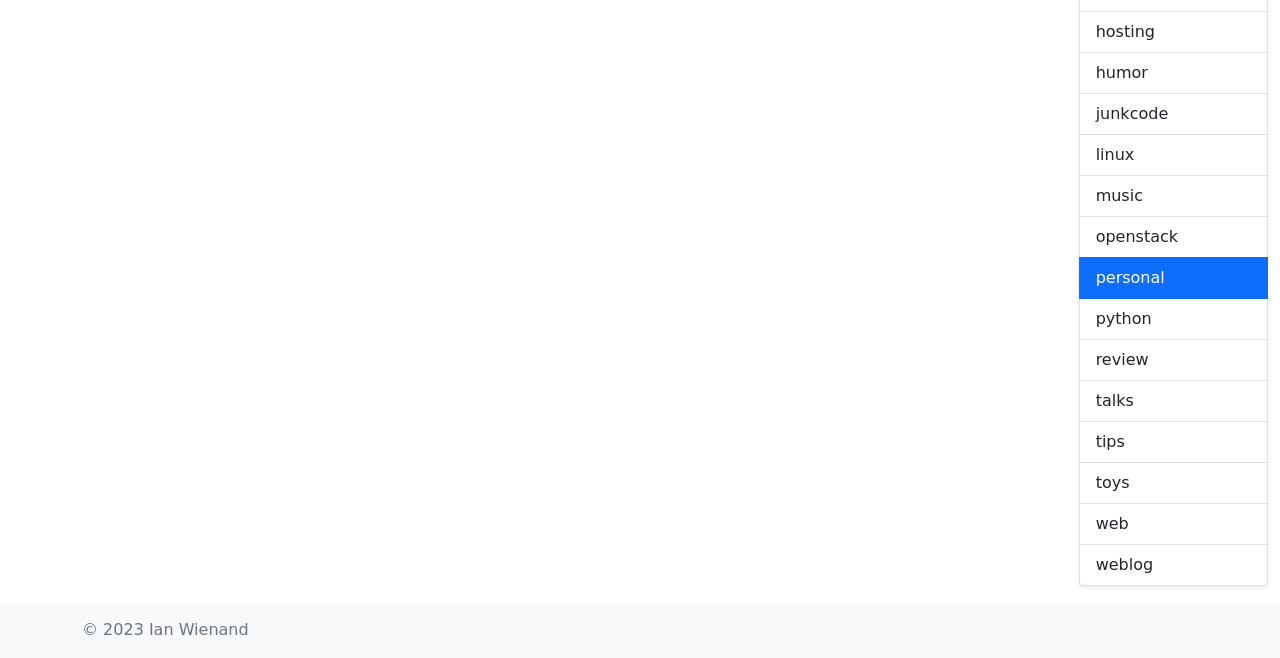From the element description web, predict the bounding box coordinates of the UI element. The coordinates must be specified in the format (top-left x, top-left y, bottom-right x, bottom-right y) and should be within the 0 to 1 range.

[0.843, 0.766, 0.991, 0.828]